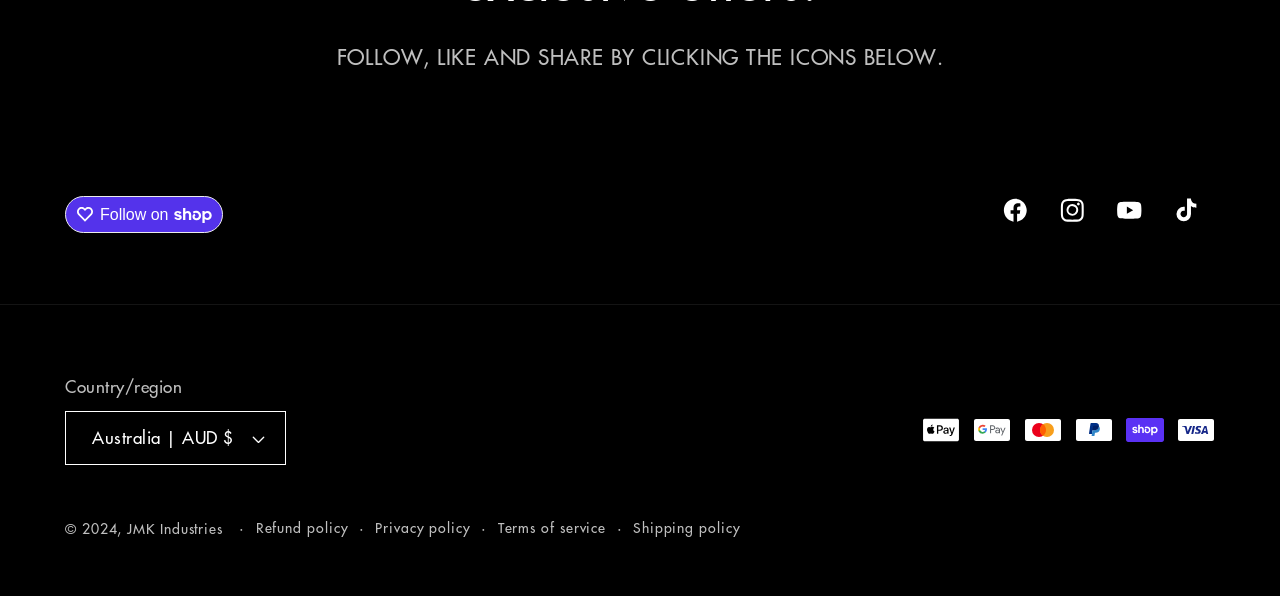Please identify the bounding box coordinates of where to click in order to follow the instruction: "Click Facebook".

[0.771, 0.304, 0.815, 0.4]